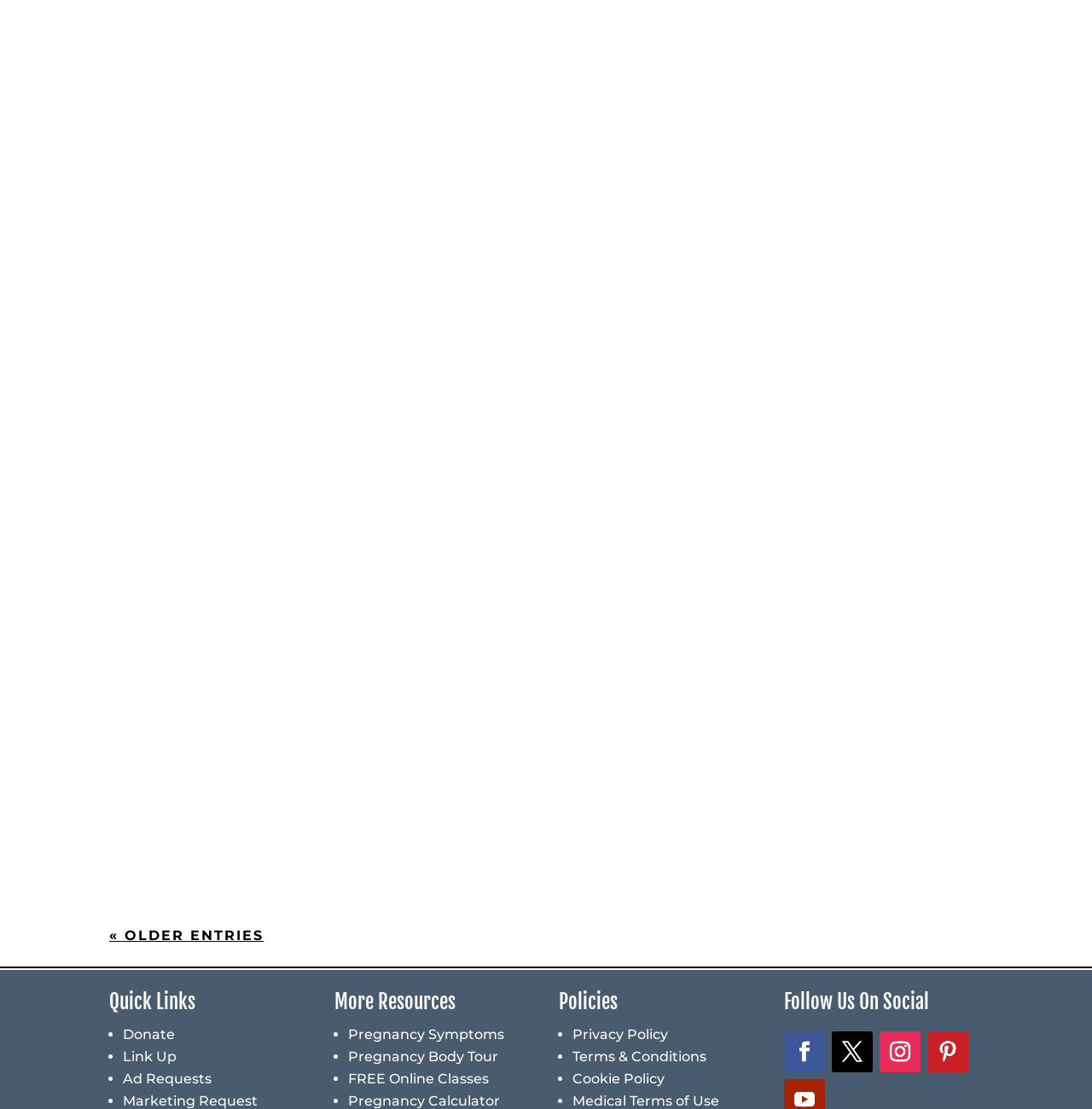Please determine the bounding box coordinates of the element to click in order to execute the following instruction: "Follow on social media". The coordinates should be four float numbers between 0 and 1, specified as [left, top, right, bottom].

[0.718, 0.93, 0.755, 0.967]